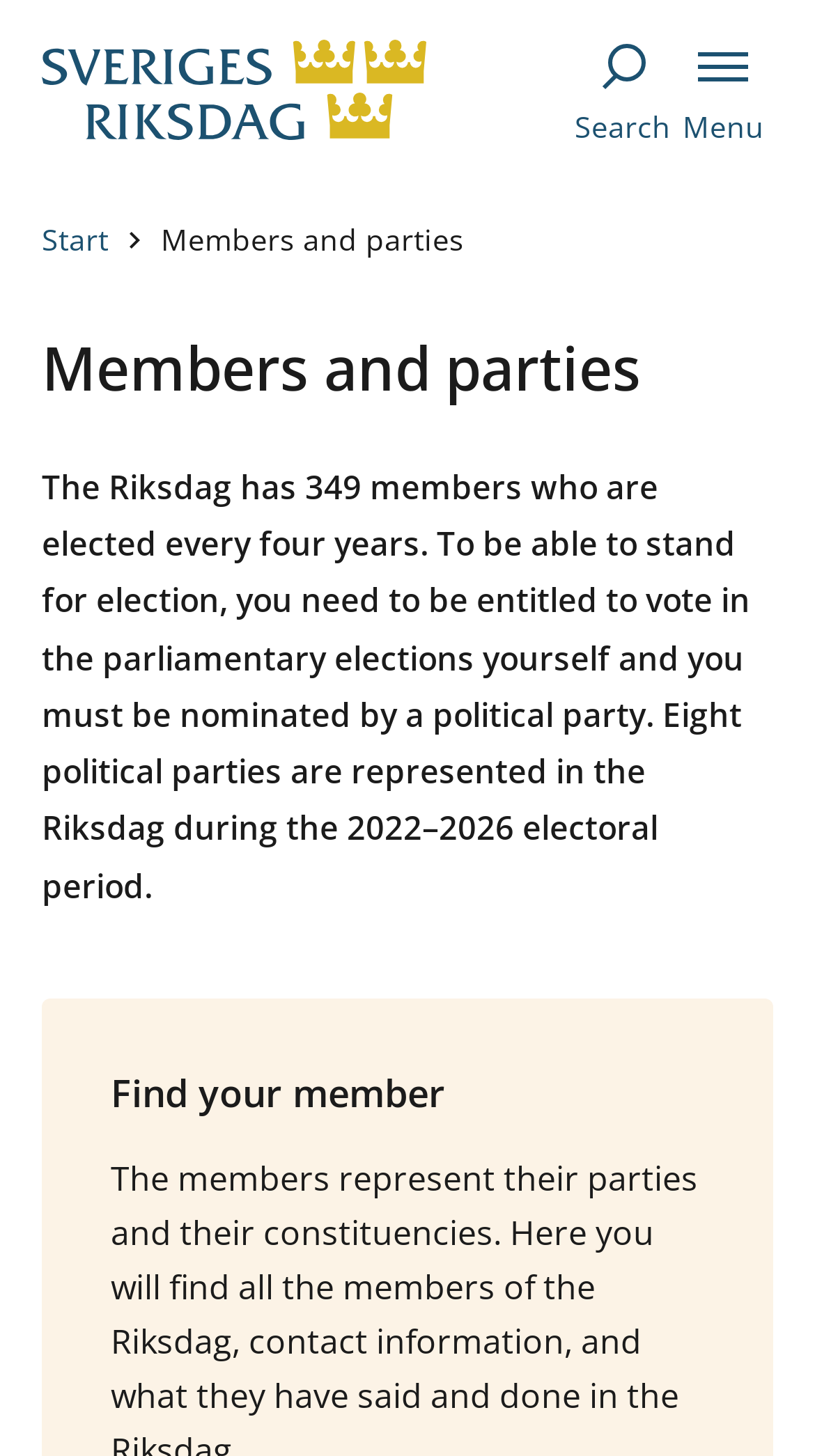Please provide a one-word or phrase answer to the question: 
How many political parties are represented in the Riksdag?

8